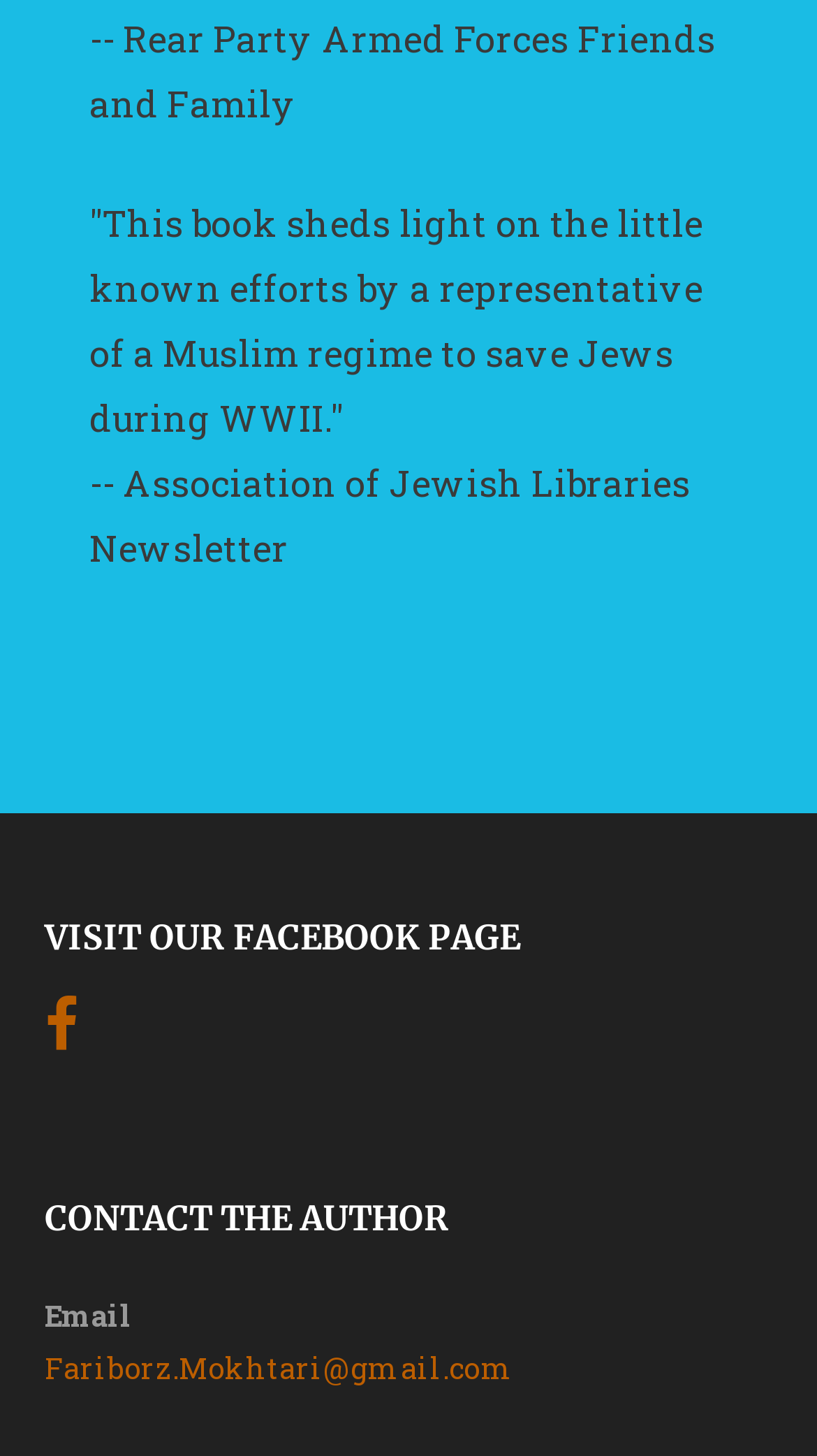What is the topic of the book?
Using the image as a reference, give a one-word or short phrase answer.

Jews during WWII